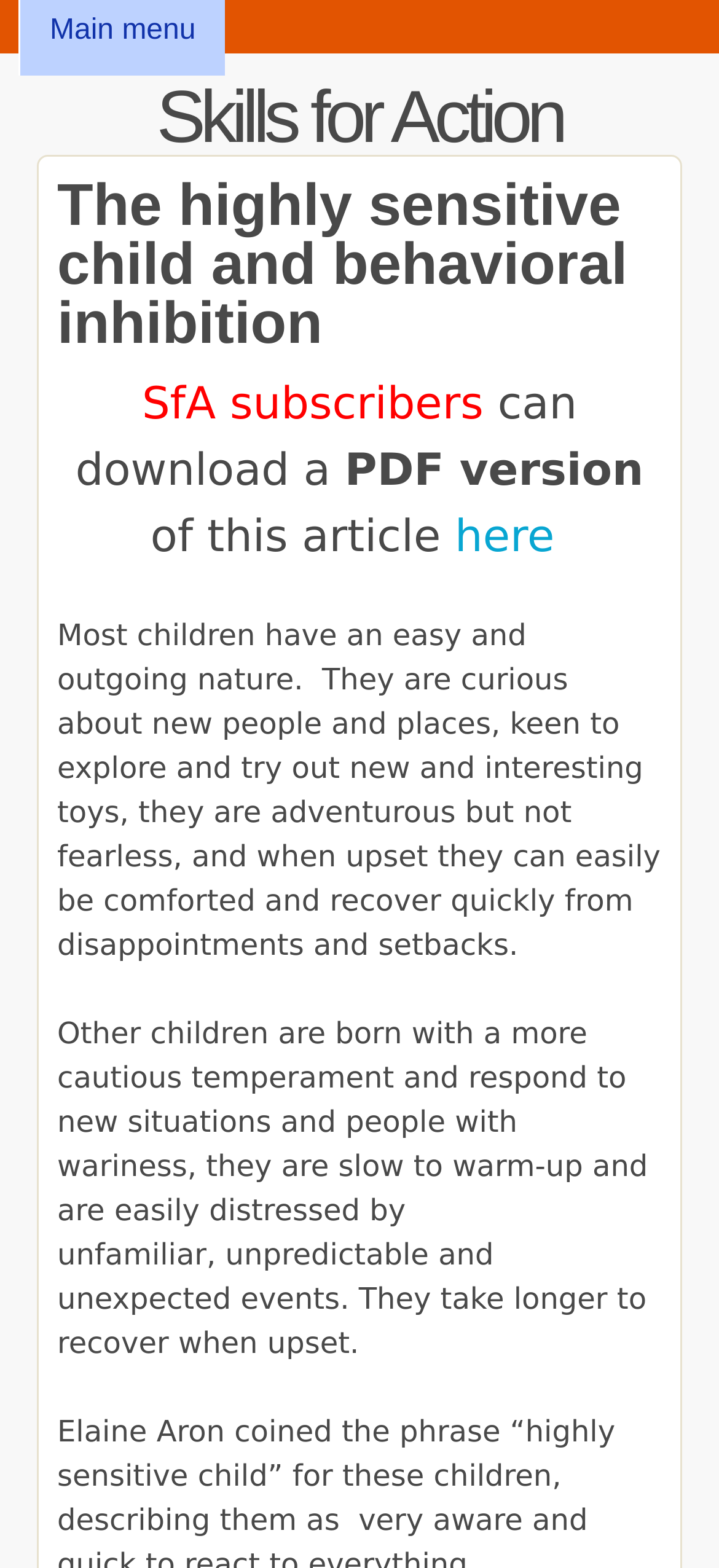Please use the details from the image to answer the following question comprehensively:
What can SfA subscribers download?

The webpage mentions that 'SfA subscribers can download a PDF version of this article.' This suggests that subscribers of SfA have access to a downloadable PDF version of the article.